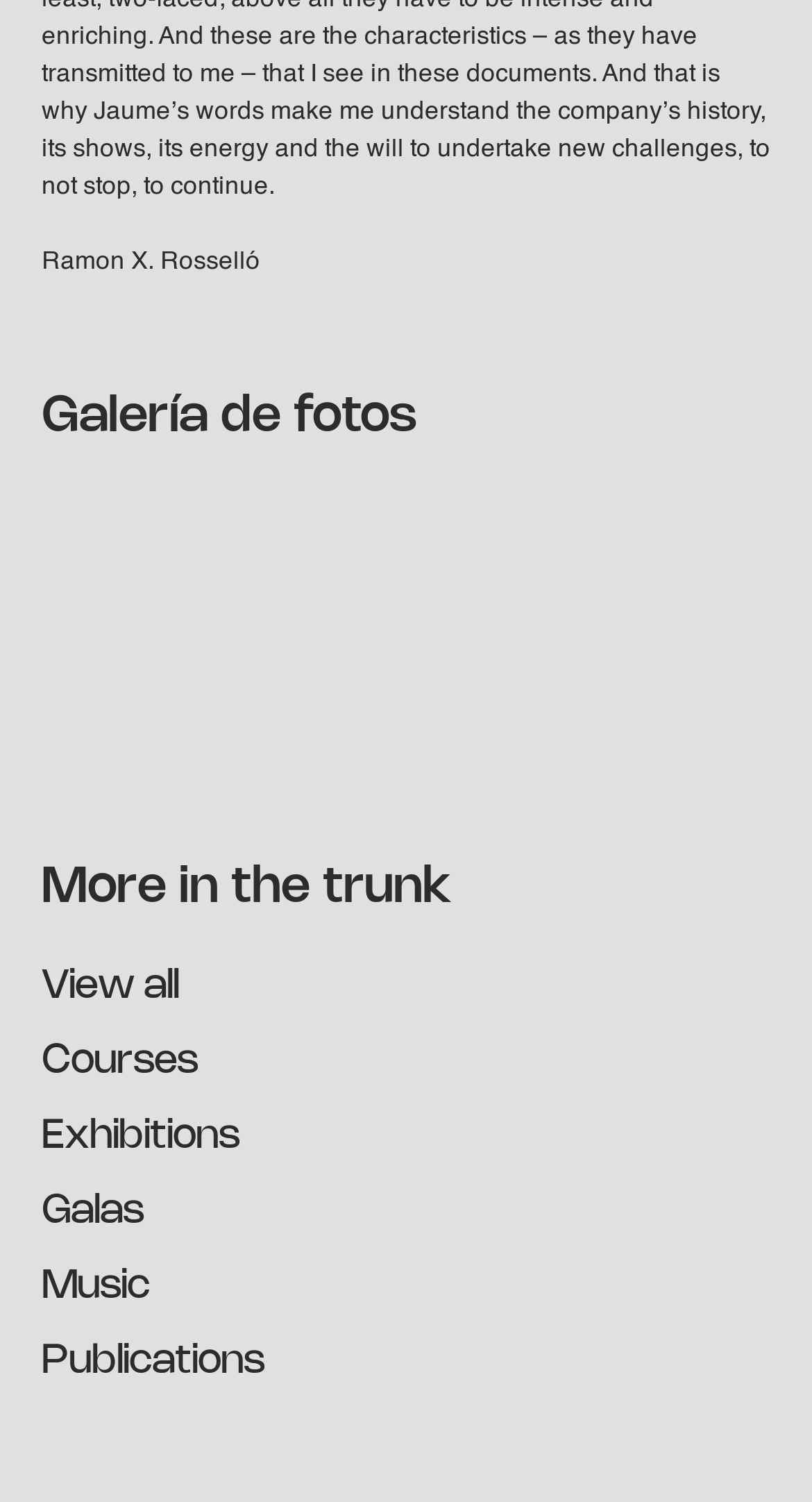What is the name of the person mentioned?
Using the details shown in the screenshot, provide a comprehensive answer to the question.

I found the name 'Ramon X. Rosselló' in the static text element with bounding box coordinates [0.051, 0.167, 0.321, 0.183].